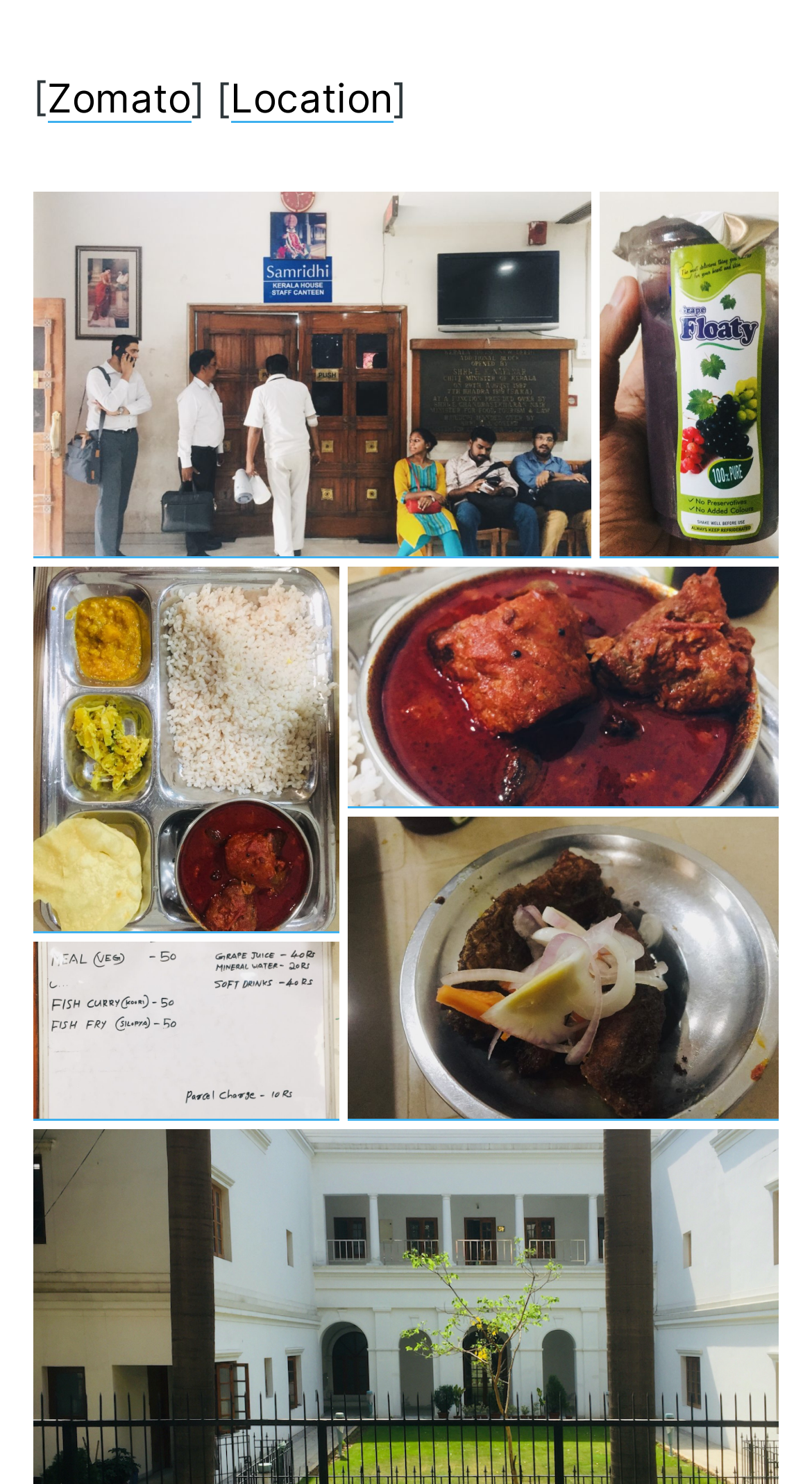What is the name of the website? Using the information from the screenshot, answer with a single word or phrase.

Zomato